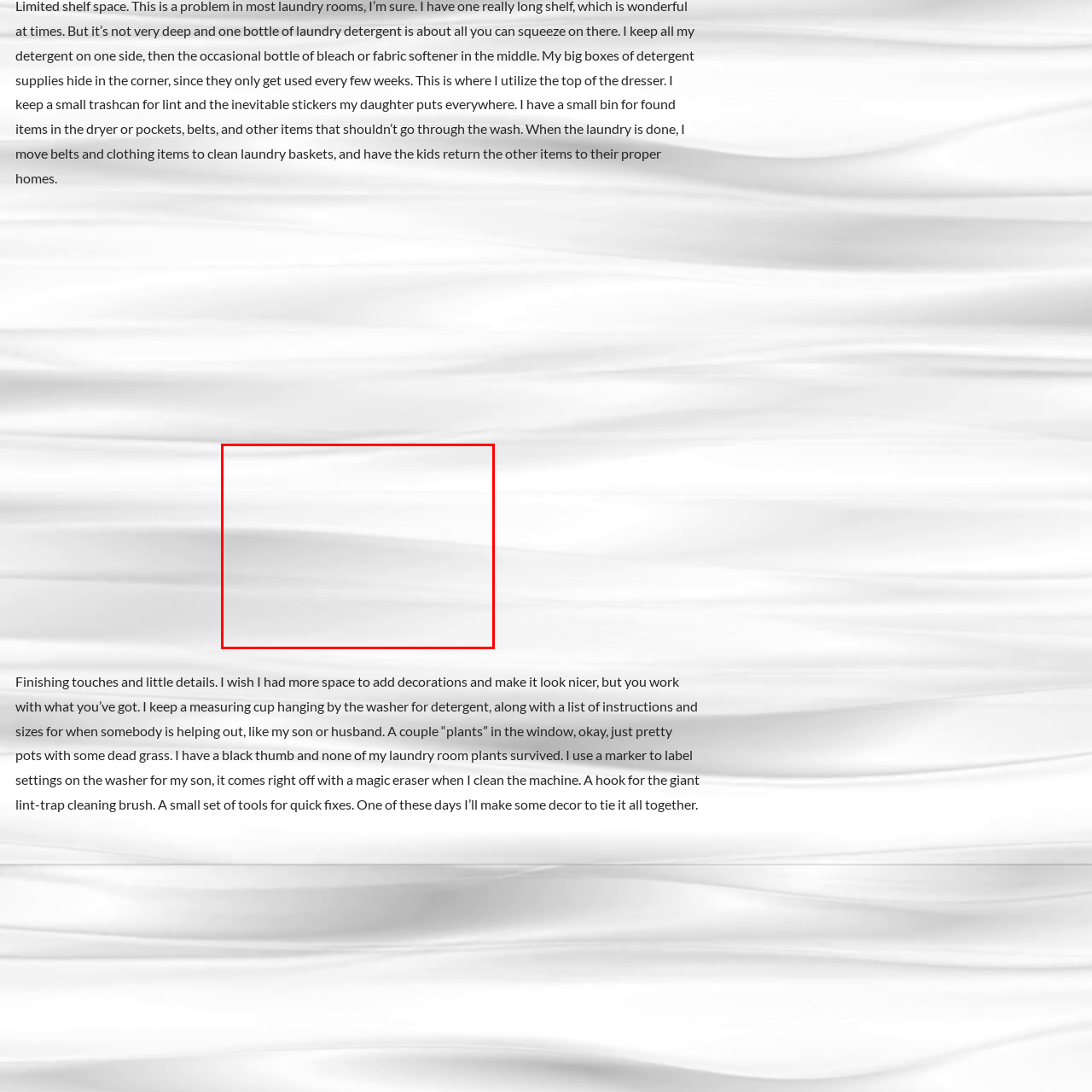Describe in detail the visual elements within the red-lined box.

The image features a soft, flowing composition characterized by subtle gradients of white and light gray tones. Its gentle curves and smooth transitions create a serene and minimalist aesthetic, evoking a sense of calm and tranquility. This backdrop complements the theme of the surrounding content, which discusses the thoughtful organization and decoration of a laundry room. The abstract nature of the image enhances the overall atmosphere, suggesting a clean, organized space that reflects attention to detail and personal touches amidst a functional environment.